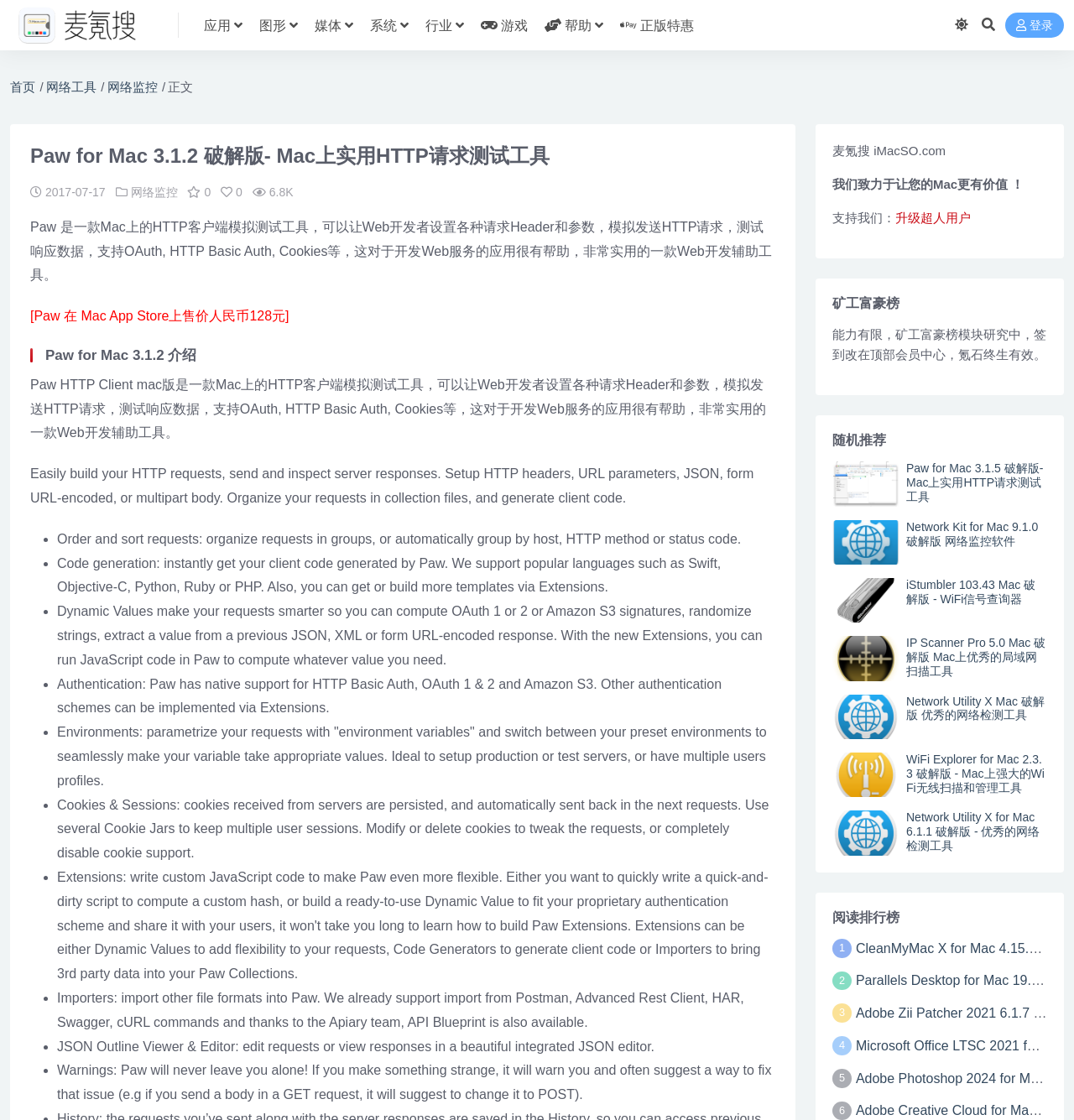Find the bounding box coordinates of the element to click in order to complete this instruction: "Check recent activity". The bounding box coordinates must be four float numbers between 0 and 1, denoted as [left, top, right, bottom].

None